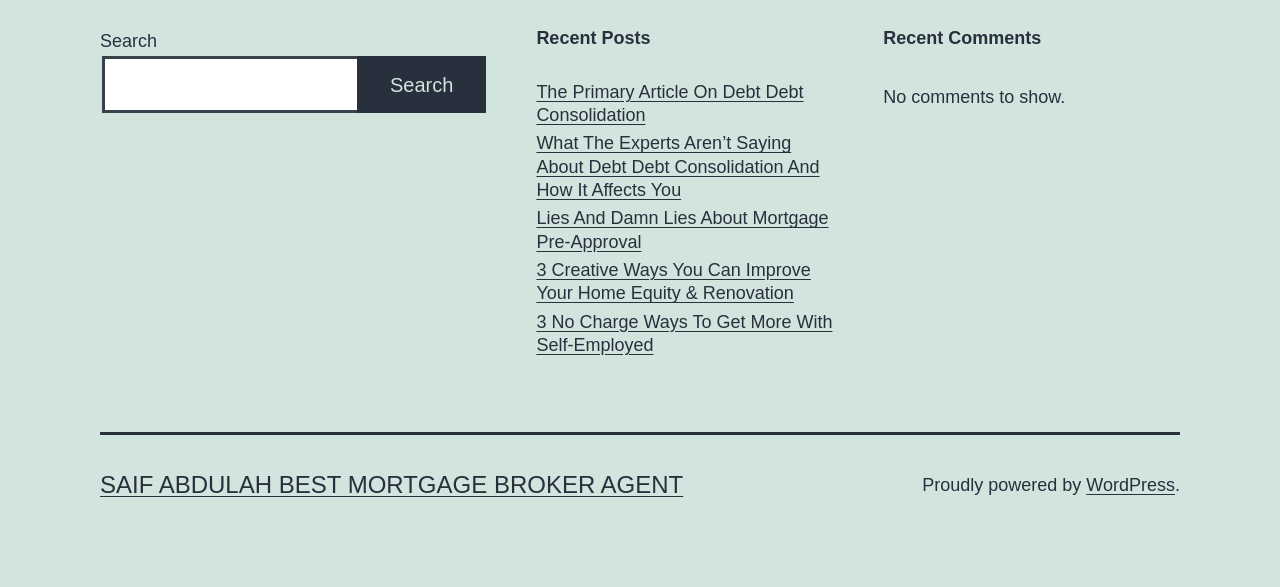Kindly respond to the following question with a single word or a brief phrase: 
What is the purpose of the search box?

To search